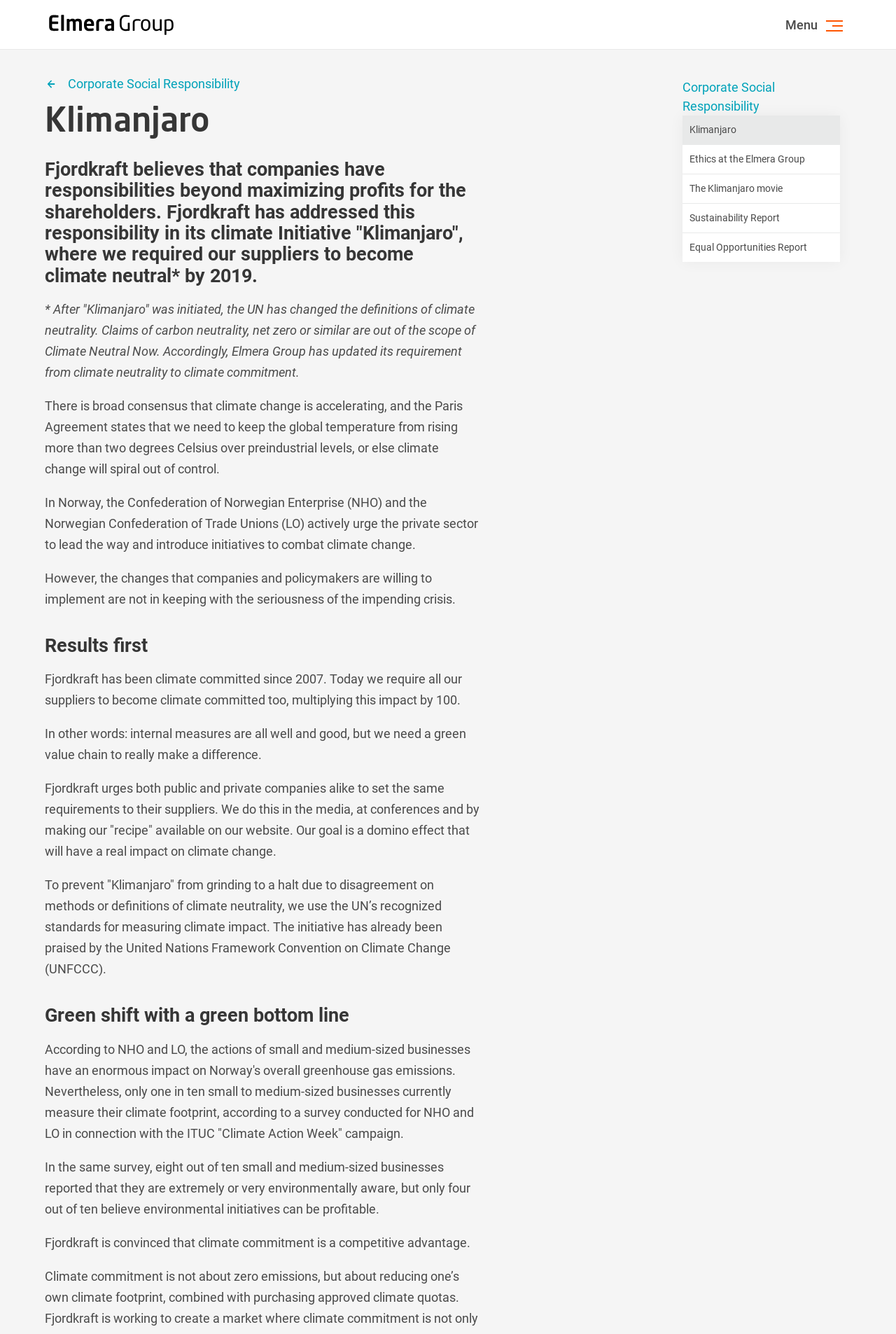Give a concise answer using only one word or phrase for this question:
What is the goal of Fjordkraft's climate initiative?

To combat climate change